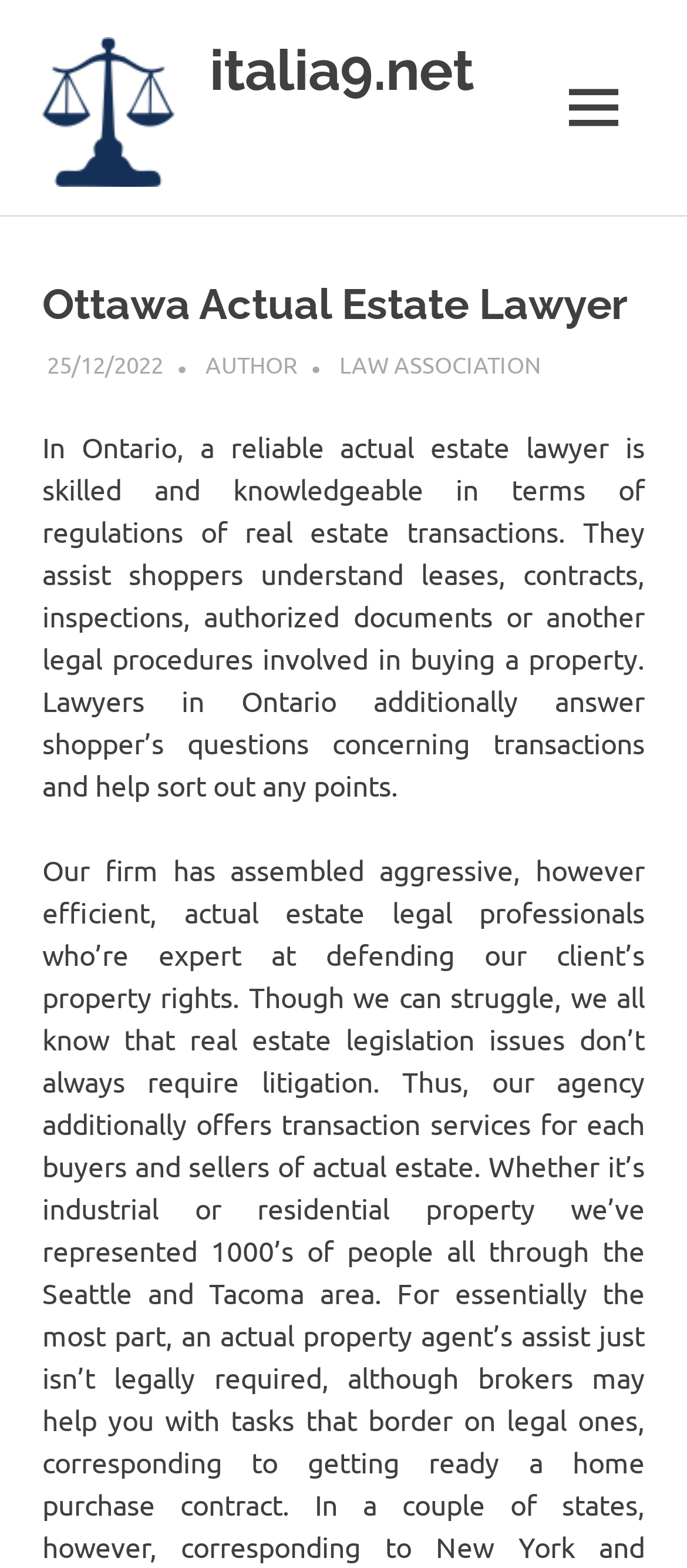What is the date mentioned on the webpage?
Provide a one-word or short-phrase answer based on the image.

25/12/2022